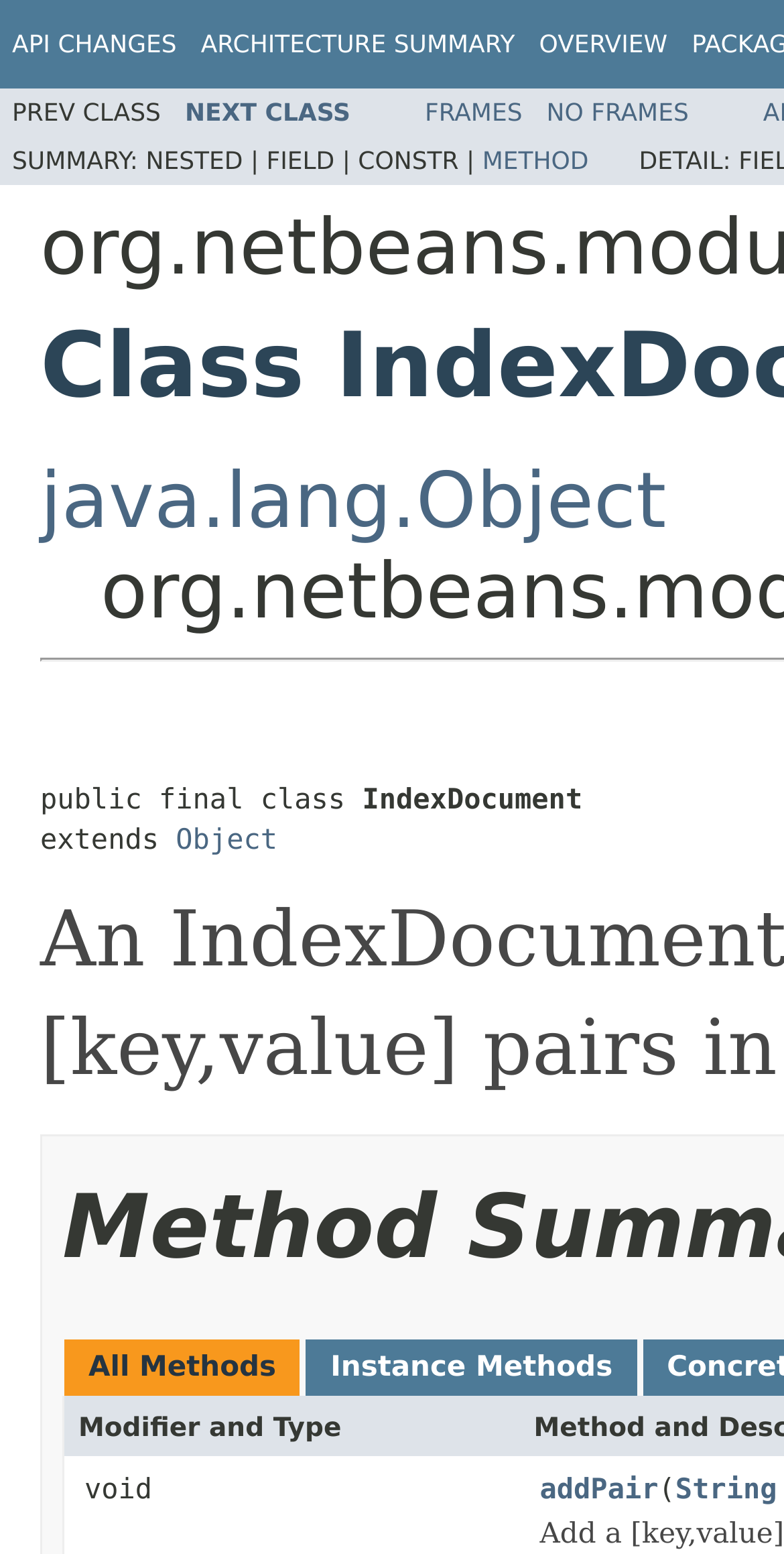What is the purpose of the 'addPair' method?
Based on the screenshot, respond with a single word or phrase.

To add a pair